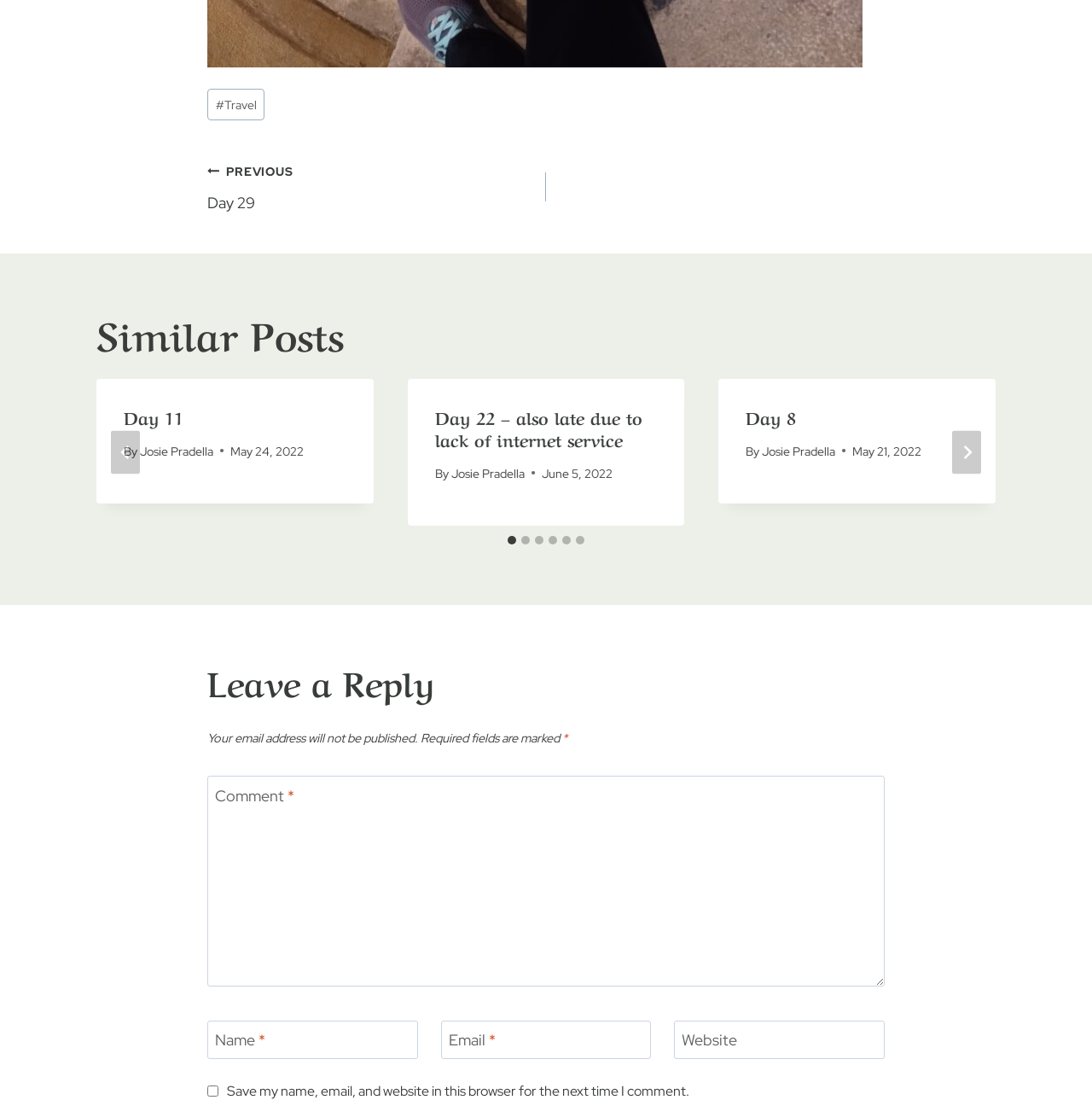Locate the bounding box coordinates of the element that should be clicked to execute the following instruction: "Click the 'Next' button".

[0.872, 0.391, 0.898, 0.431]